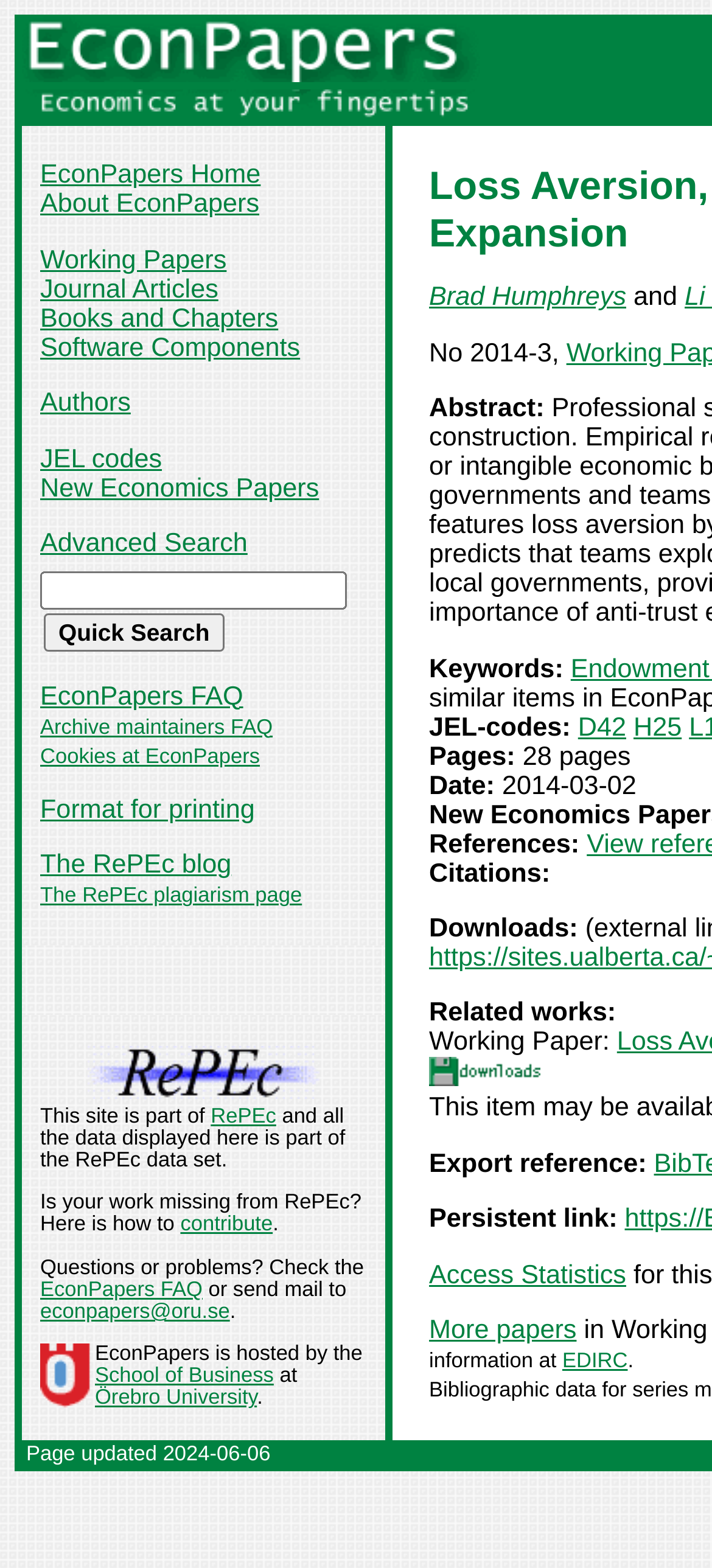Who are the authors of the paper?
Carefully analyze the image and provide a detailed answer to the question.

The authors of the paper can be found below the title, where it is written as 'By Brad Humphreys and Li Zhou'.